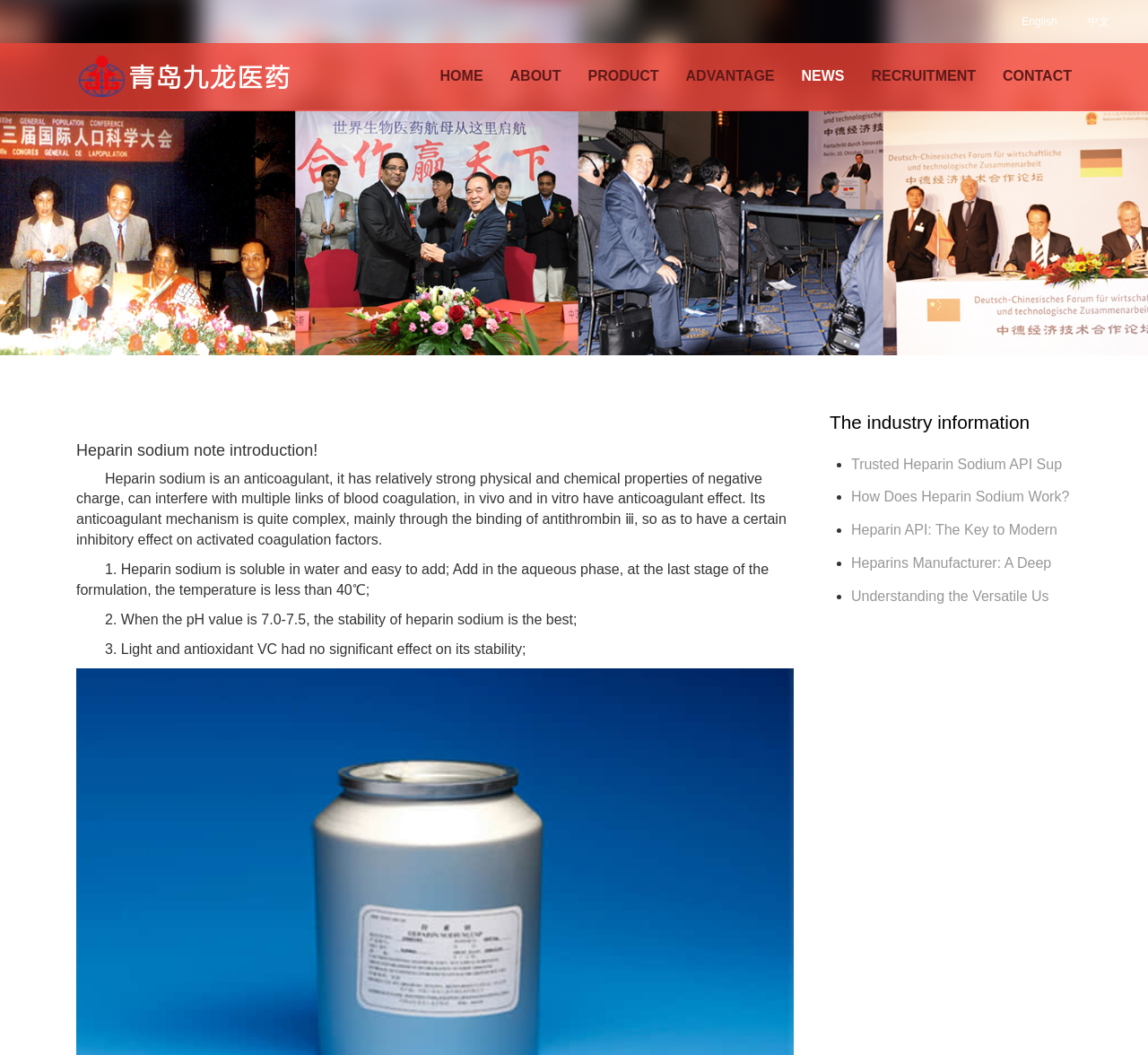Please provide a short answer using a single word or phrase for the question:
How many links are there in the navigation menu?

7